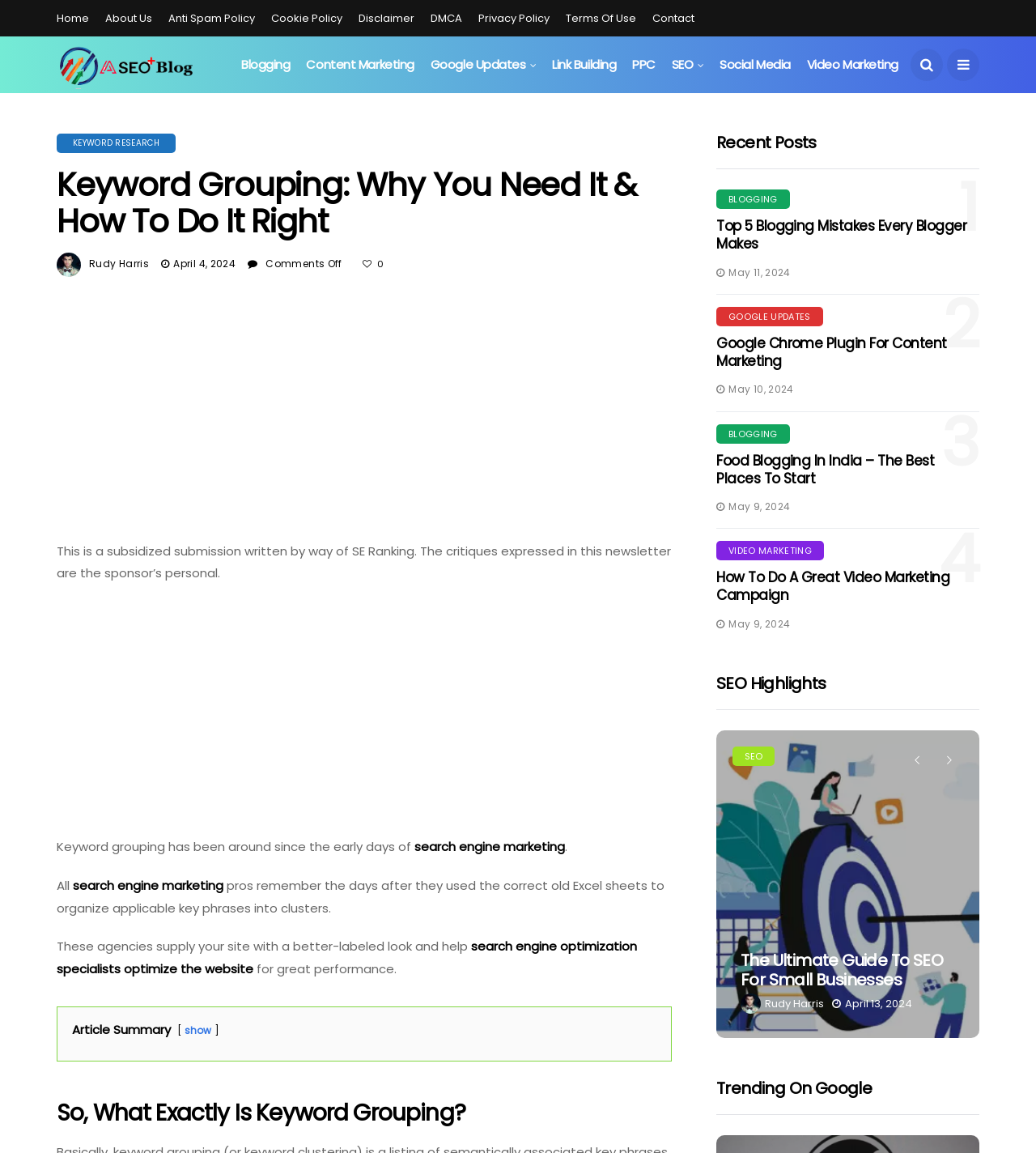Using the element description alt="SEO News and Google Updates", predict the bounding box coordinates for the UI element. Provide the coordinates in (top-left x, top-left y, bottom-right x, bottom-right y) format with values ranging from 0 to 1.

[0.055, 0.033, 0.189, 0.079]